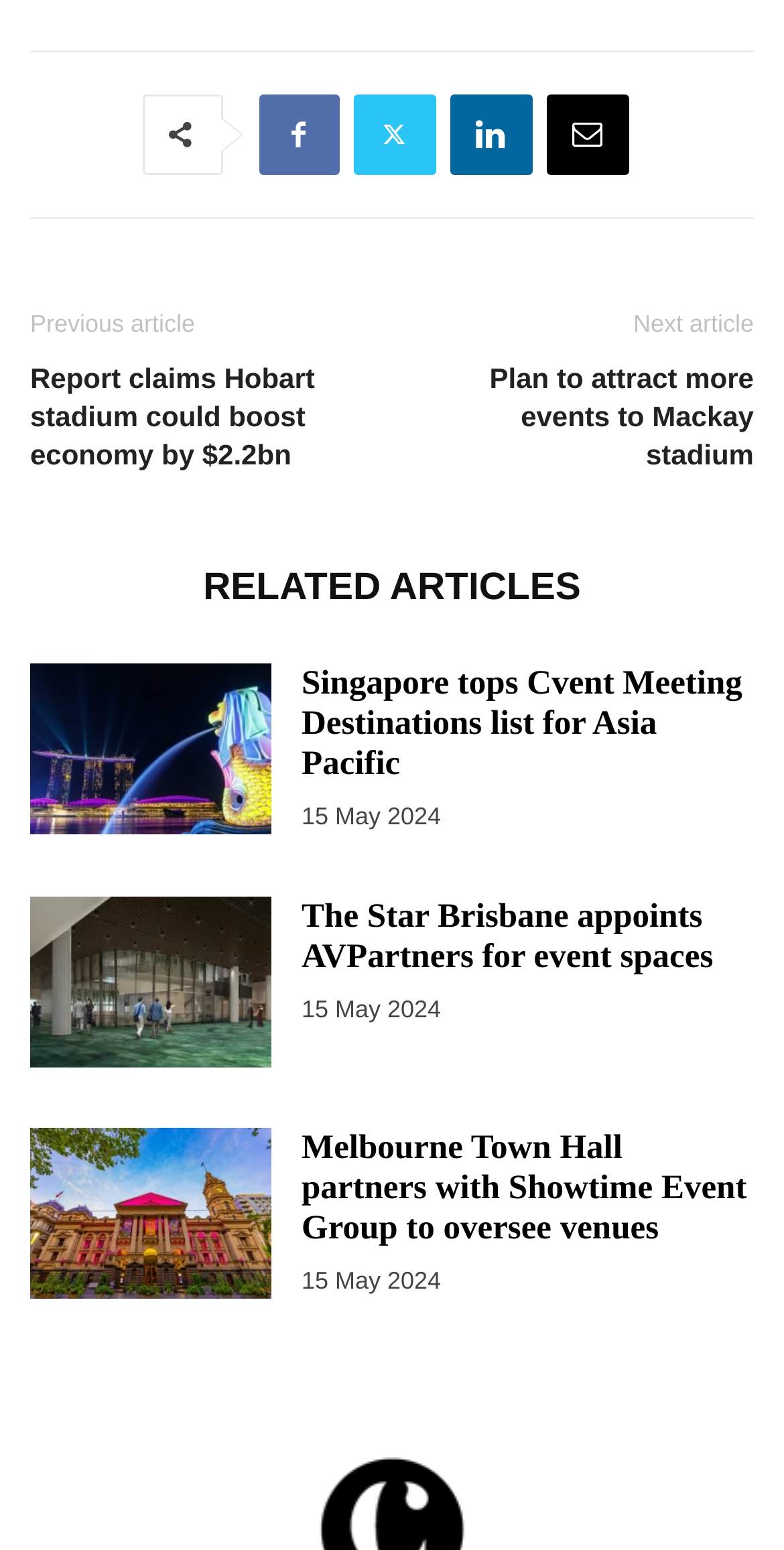How many related articles are there?
Look at the image and answer the question with a single word or phrase.

5